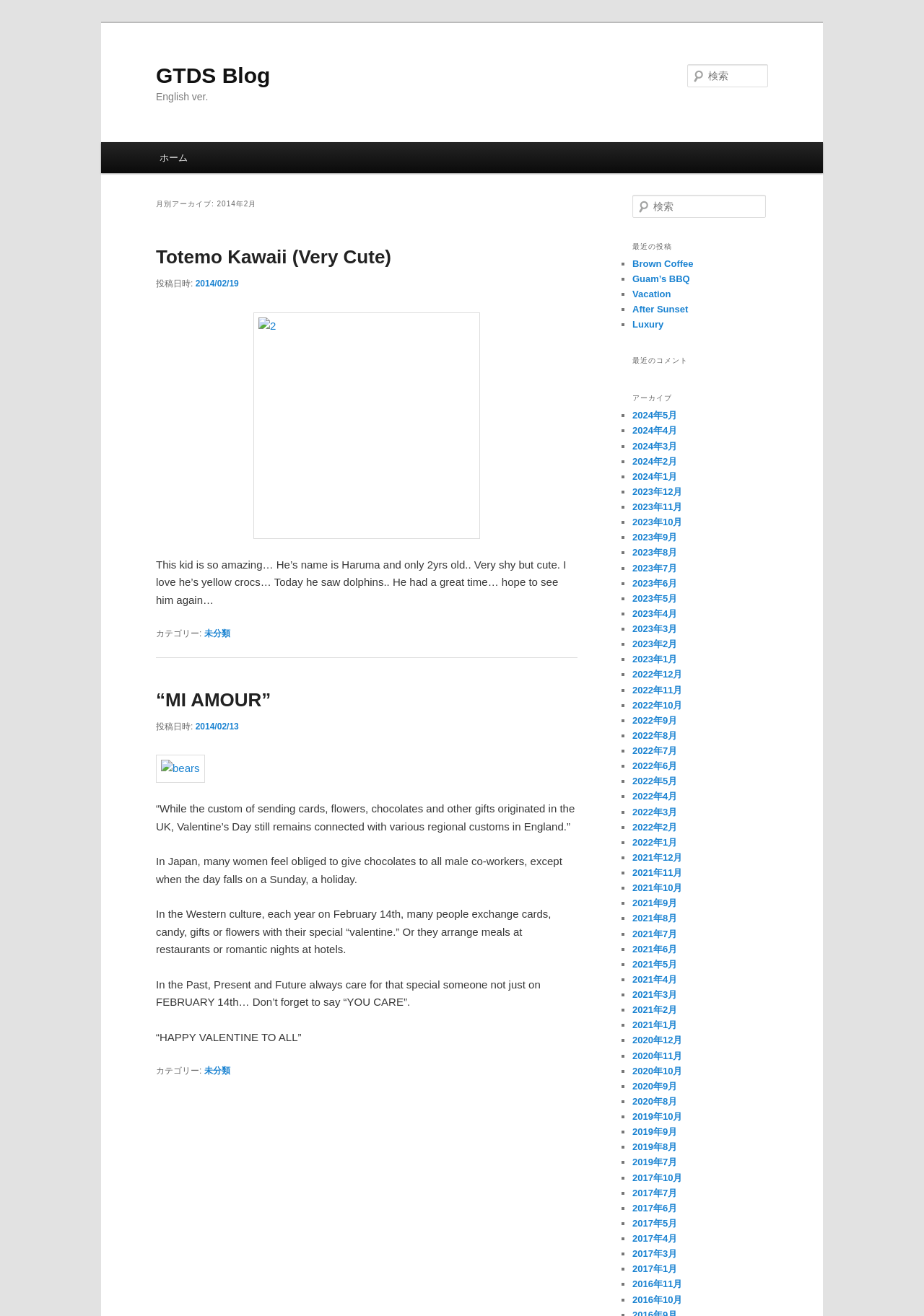Based on the element description, predict the bounding box coordinates (top-left x, top-left y, bottom-right x, bottom-right y) for the UI element in the screenshot: “MI AMOUR”

[0.169, 0.524, 0.293, 0.54]